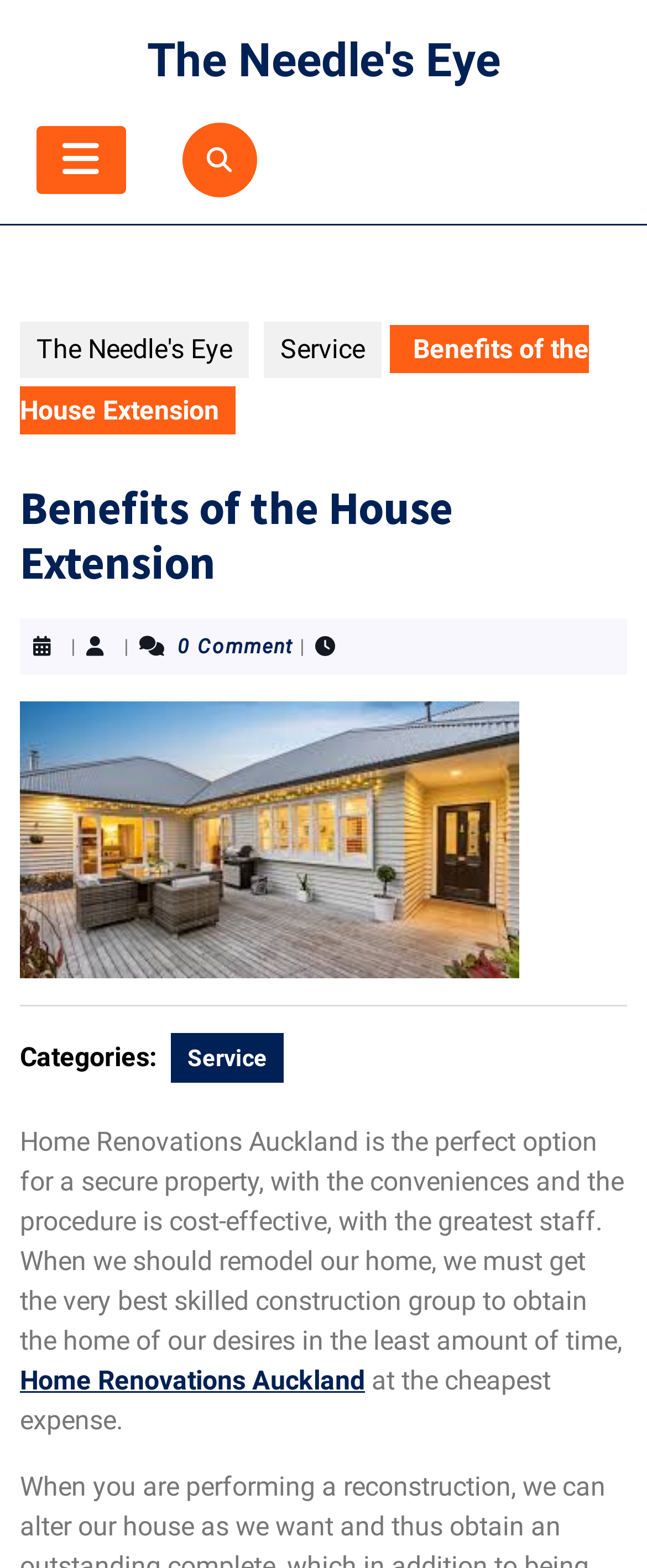Respond with a single word or phrase:
What is the name of the company mentioned?

Home Renovations Auckland